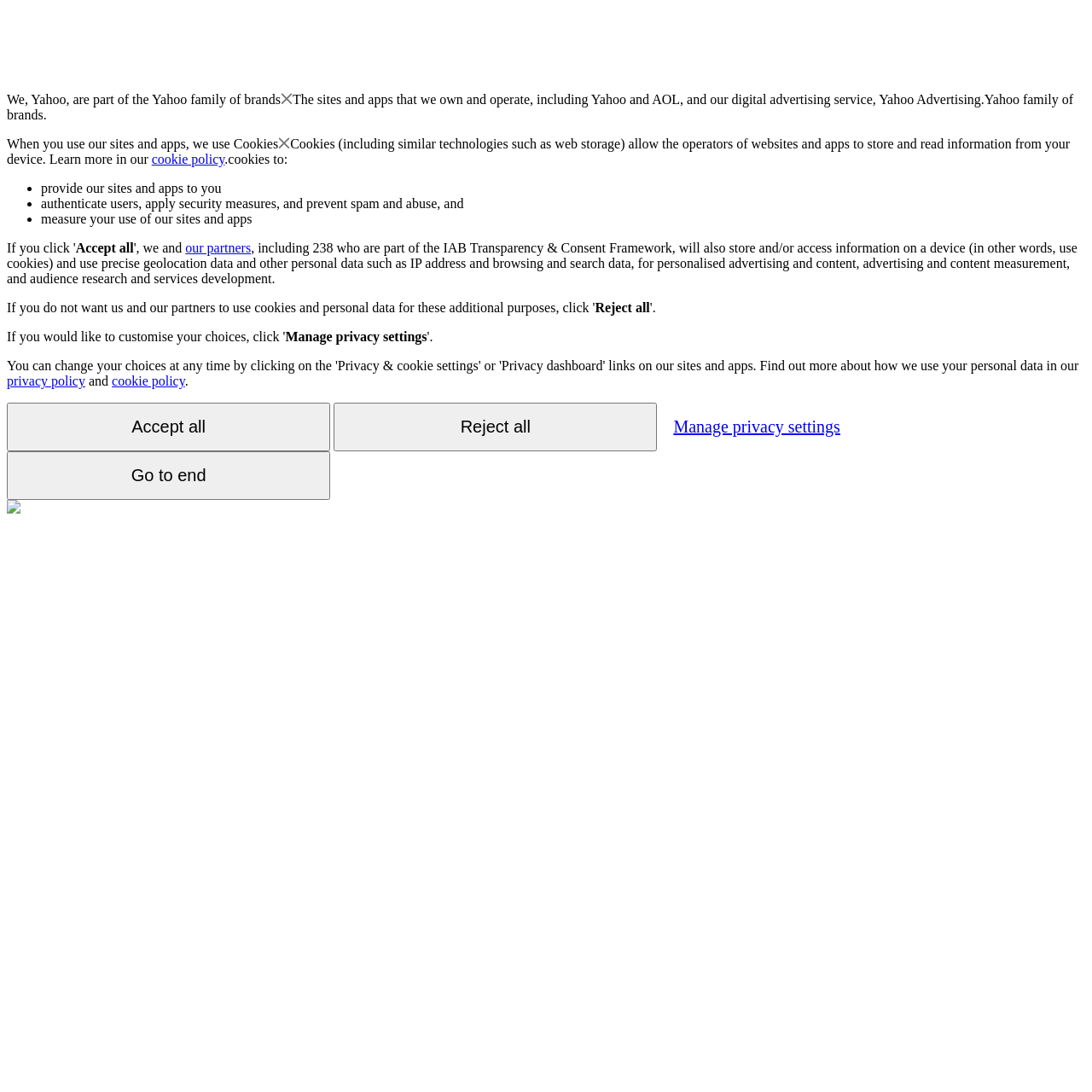Convey a detailed summary of the webpage, mentioning all key elements.

The webpage appears to be a privacy policy or consent page for Yahoo. At the top, there is a brief introduction stating that Yahoo is part of the Yahoo family of brands. Below this, there is a section explaining how Yahoo uses cookies and other technologies to store and read information from users' devices. This section includes a link to the cookie policy.

The page then lists the purposes for which Yahoo uses cookies, including providing its sites and apps, authenticating users, applying security measures, and measuring user behavior. Each of these points is marked with a bullet point.

Below this list, there are three buttons: "Accept all", "Reject all", and "Manage privacy settings". The "Accept all" button is located near the top of this section, while the "Reject all" button is positioned below it, and the "Manage privacy settings" button is at the bottom.

To the right of the "Accept all" button, there is a link to "our partners", which is part of a sentence explaining how Yahoo's partners will also store and access information on users' devices.

At the bottom of the page, there are three more links: "privacy policy", "cookie policy", and "Go to end". There is also a small image located at the bottom left corner of the page.